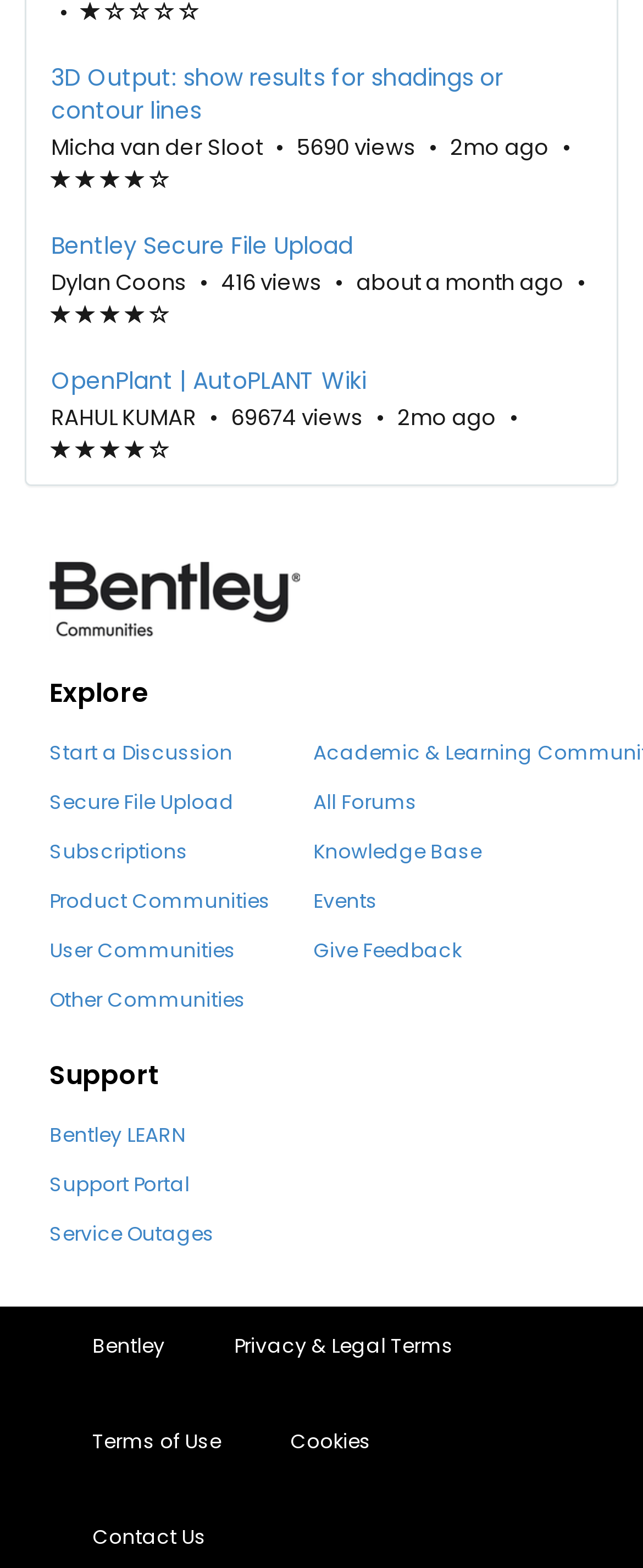Please identify the bounding box coordinates of the area I need to click to accomplish the following instruction: "View article about 3D Output".

[0.079, 0.039, 0.921, 0.081]